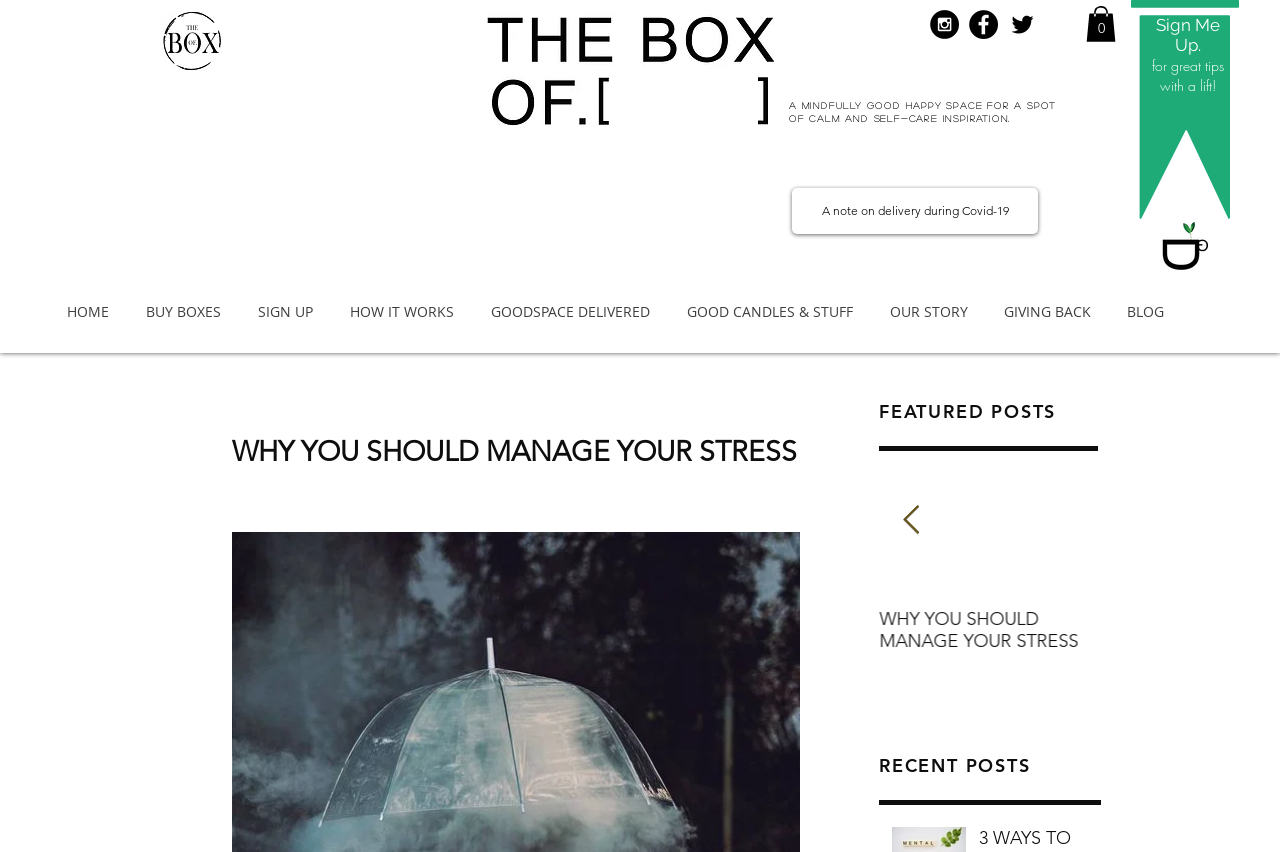Locate the bounding box of the UI element defined by this description: "GOOD CANDLES & STUFF". The coordinates should be given as four float numbers between 0 and 1, formatted as [left, top, right, bottom].

[0.522, 0.353, 0.68, 0.378]